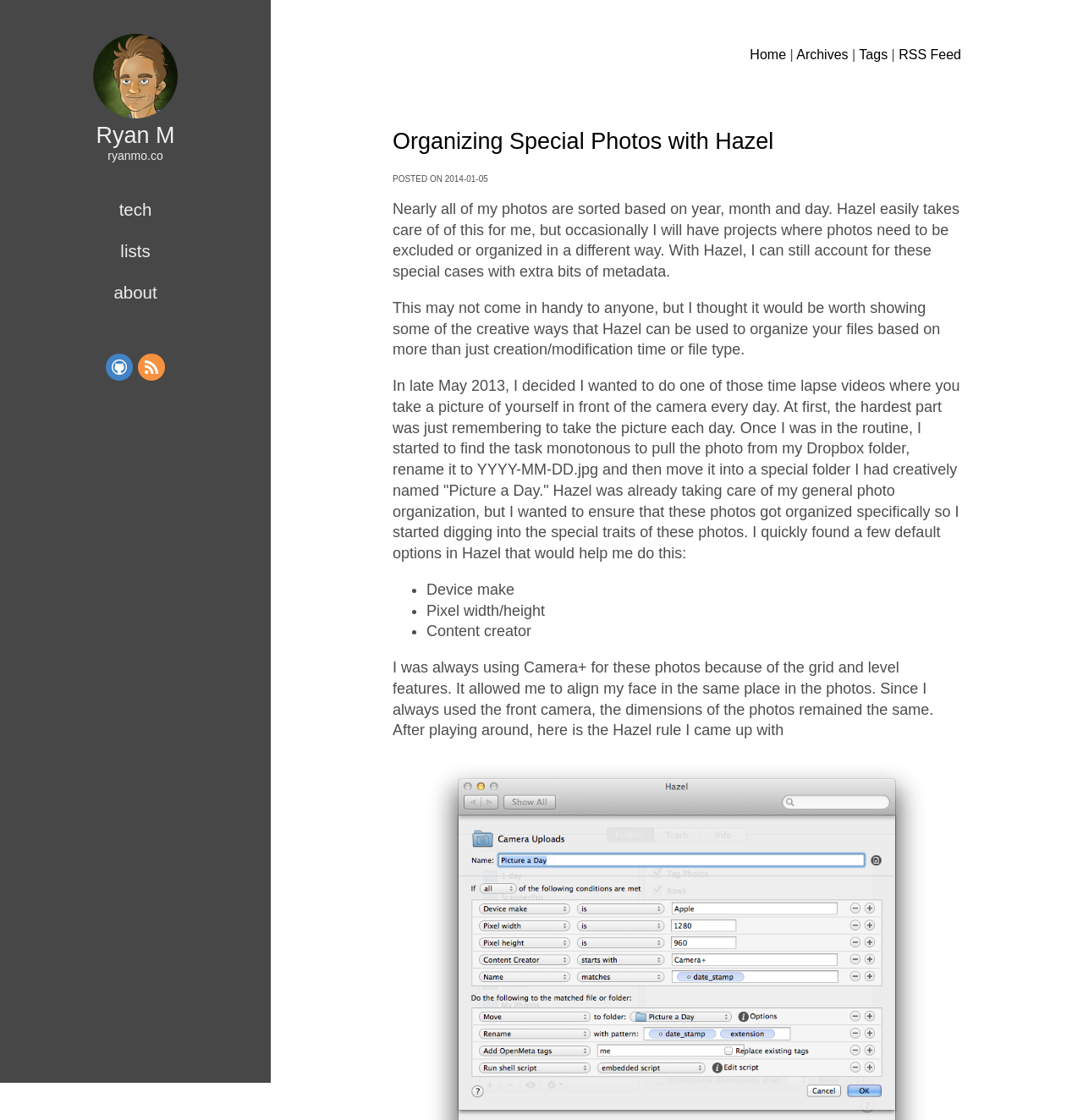Describe every aspect of the webpage in a detailed manner.

This webpage is a personal blog post by Ryan M, titled "Organizing Special Photos with Hazel". At the top left corner, there is a logo image with a link to the homepage, accompanied by the author's name "Ryan M" in a heading element. Below the author's name, there is a link to the website "ryanmo.co". 

To the right of the logo, there are four links: "tech", "lists", "about", and two social media icons. 

Below the top navigation bar, there is a header section with links to "Home", "Archives", "Tags", and "RSS Feed", separated by vertical bars.

The main content of the blog post starts with a heading "Organizing Special Photos with Hazel", followed by the posted date "2014-01-05". The article discusses how the author uses Hazel to organize special photos, including those taken for a time-lapse video project. The text is divided into paragraphs, with some bullet points listing the default options in Hazel that help with photo organization.